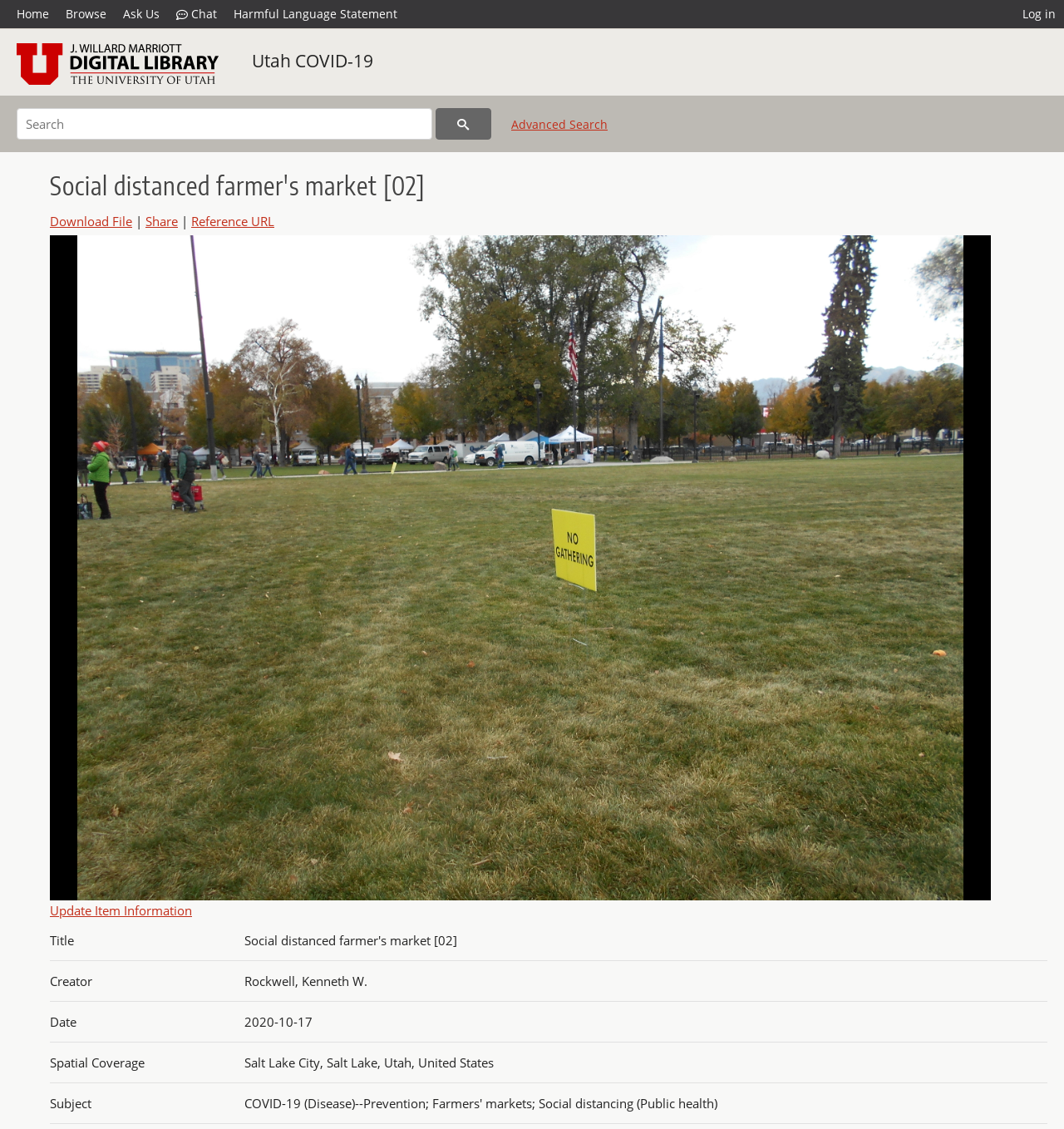Summarize the contents and layout of the webpage in detail.

This webpage appears to be a digital library item from the University of Utah Marriott Library, specifically a photograph titled "Social distanced farmer's market [02]". At the top of the page, there is a heading with the title of the photograph, accompanied by links to download the file, share it, and access the reference URL.

Below the heading, there is a large canvas element that likely displays the photograph itself. To the right of the canvas, there are several rows of grid cells containing metadata about the photograph. The metadata includes the title, creator, date, spatial coverage, subject, keywords, description, and collection number and name.

The description of the photograph provides context, stating that it depicts the summer Farmers Market at Salt Lake City's Pioneer Park, where pandemic rules were in place, including requiring people to stand in lines with proper distance between them. A sign on the lawn reads, "No Gathering." The date of the photograph is October 17, 2020.

At the bottom of the page, there is a link to update item information. Overall, the webpage provides a detailed description of the photograph, along with its metadata and context.